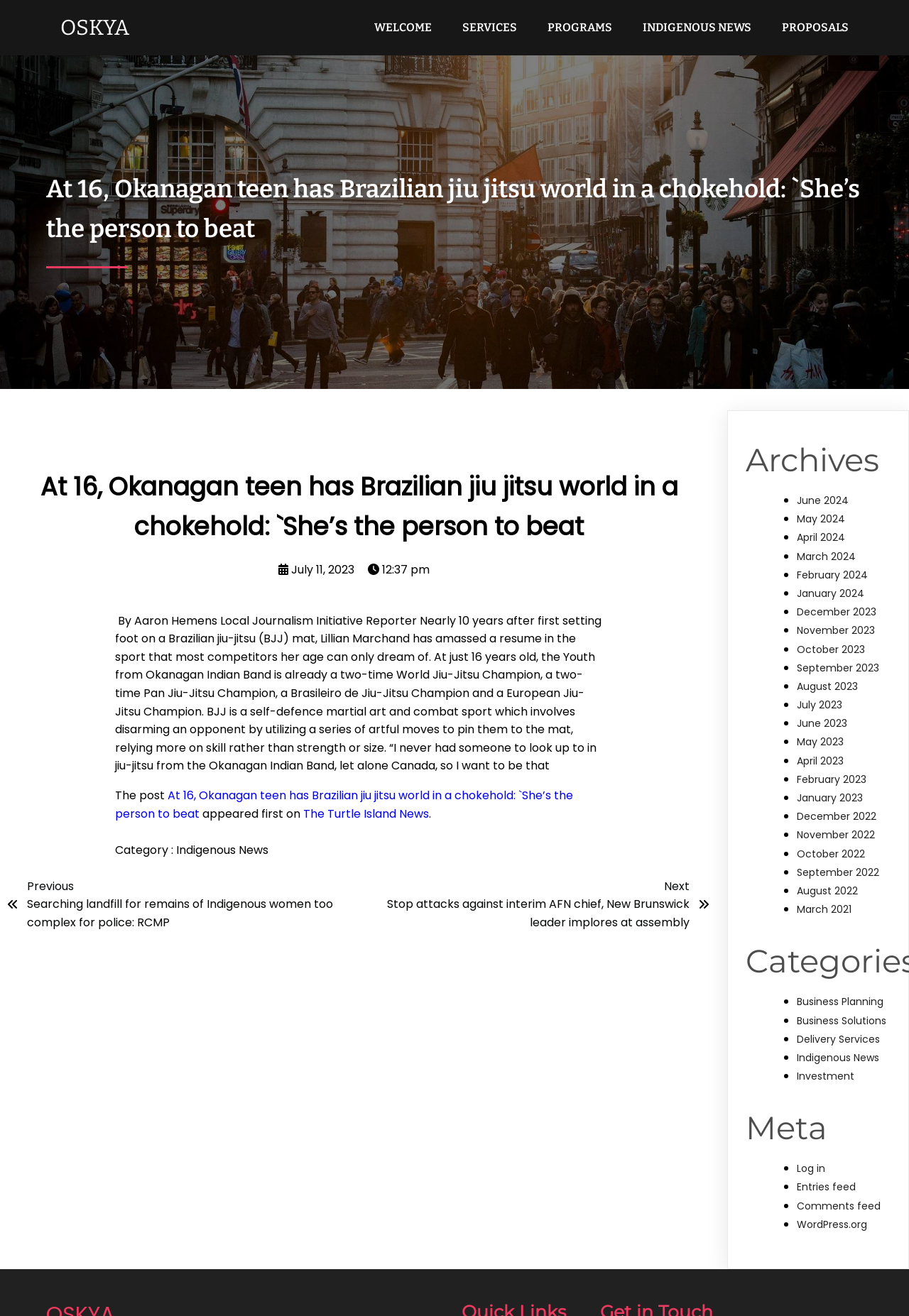Determine the bounding box coordinates for the region that must be clicked to execute the following instruction: "View the archives".

[0.82, 0.33, 0.98, 0.369]